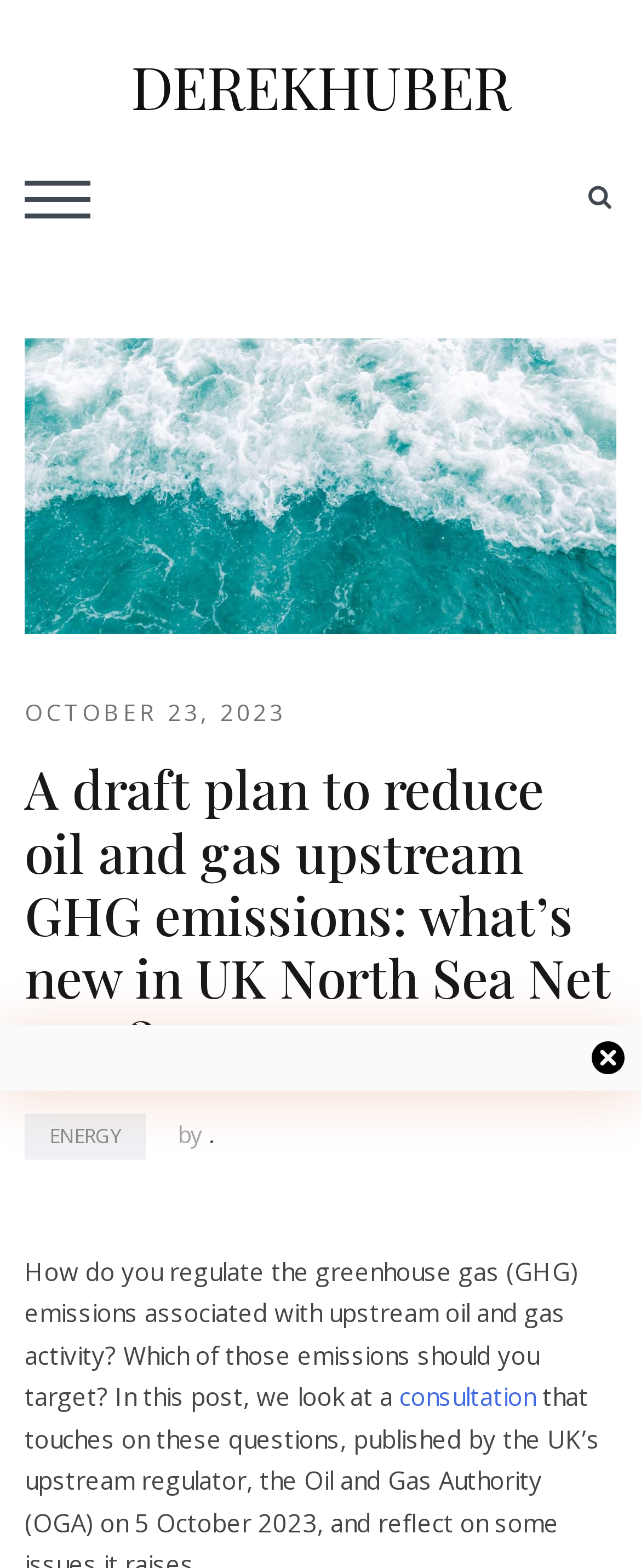Locate and extract the headline of this webpage.

A draft plan to reduce oil and gas upstream GHG emissions: what’s new in UK North Sea Net Zero?